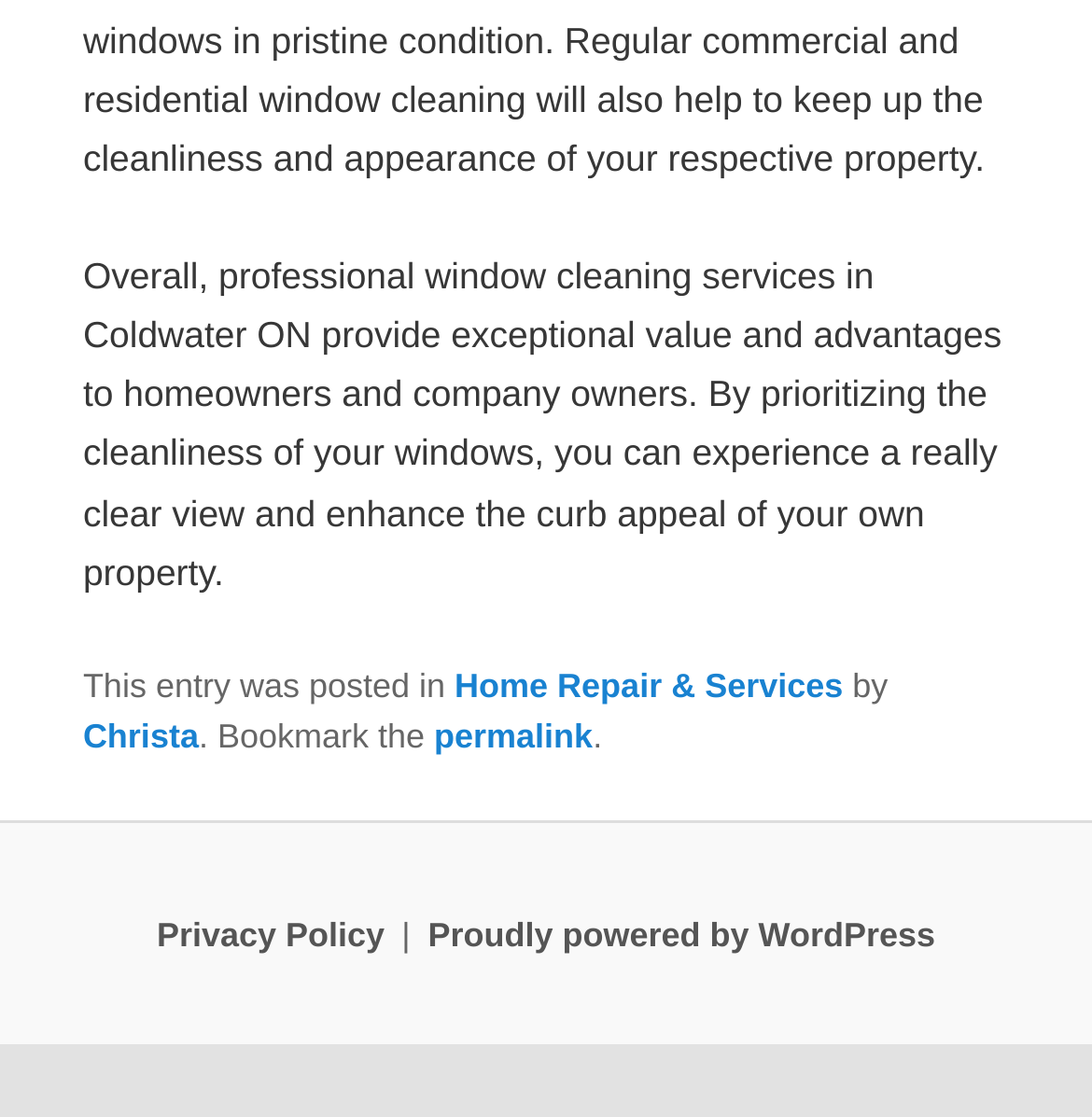Please reply to the following question using a single word or phrase: 
What is the main topic of the webpage?

window cleaning services